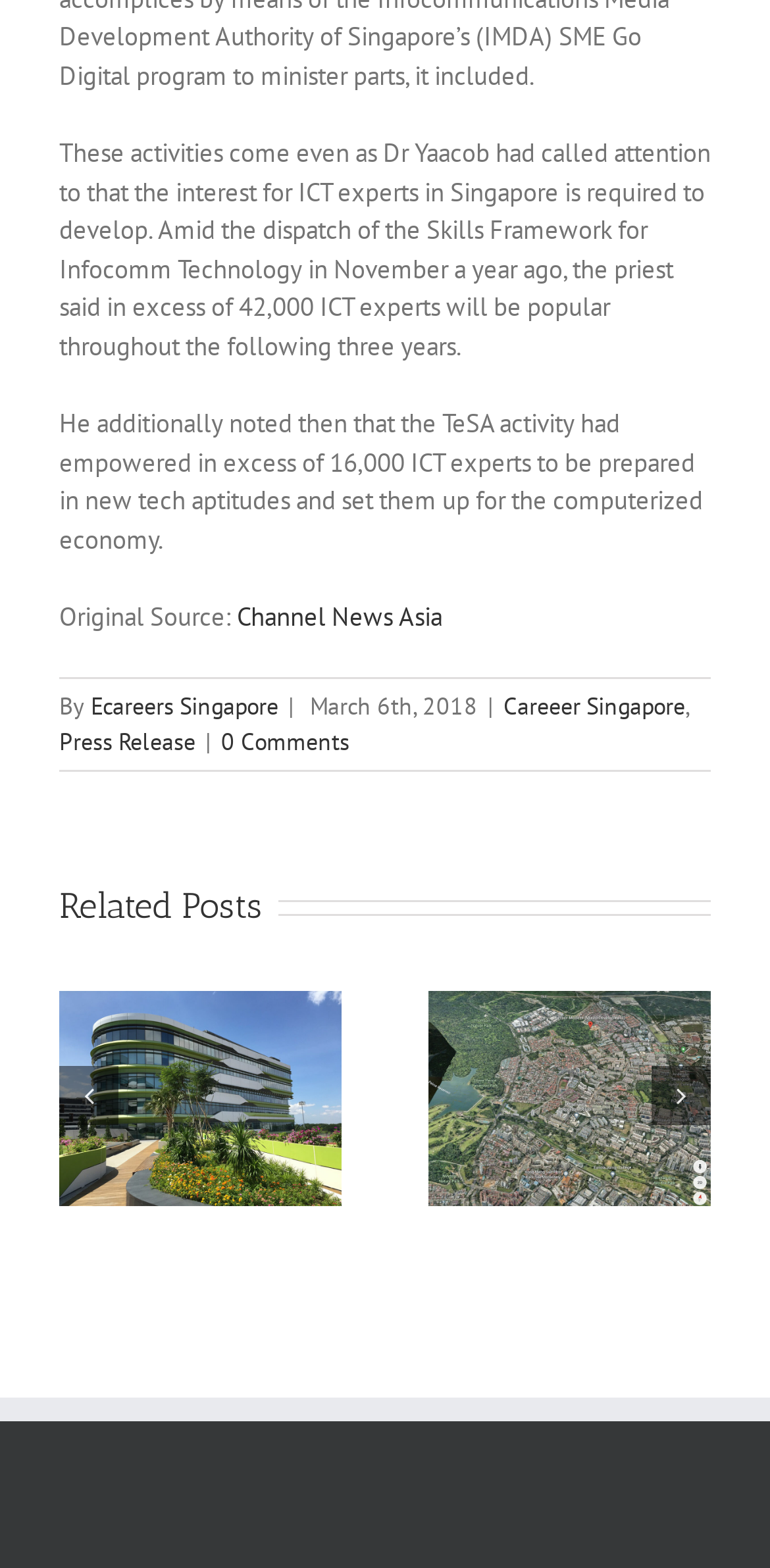Please answer the following question using a single word or phrase: 
What is the date mentioned in the webpage?

March 6th, 2018